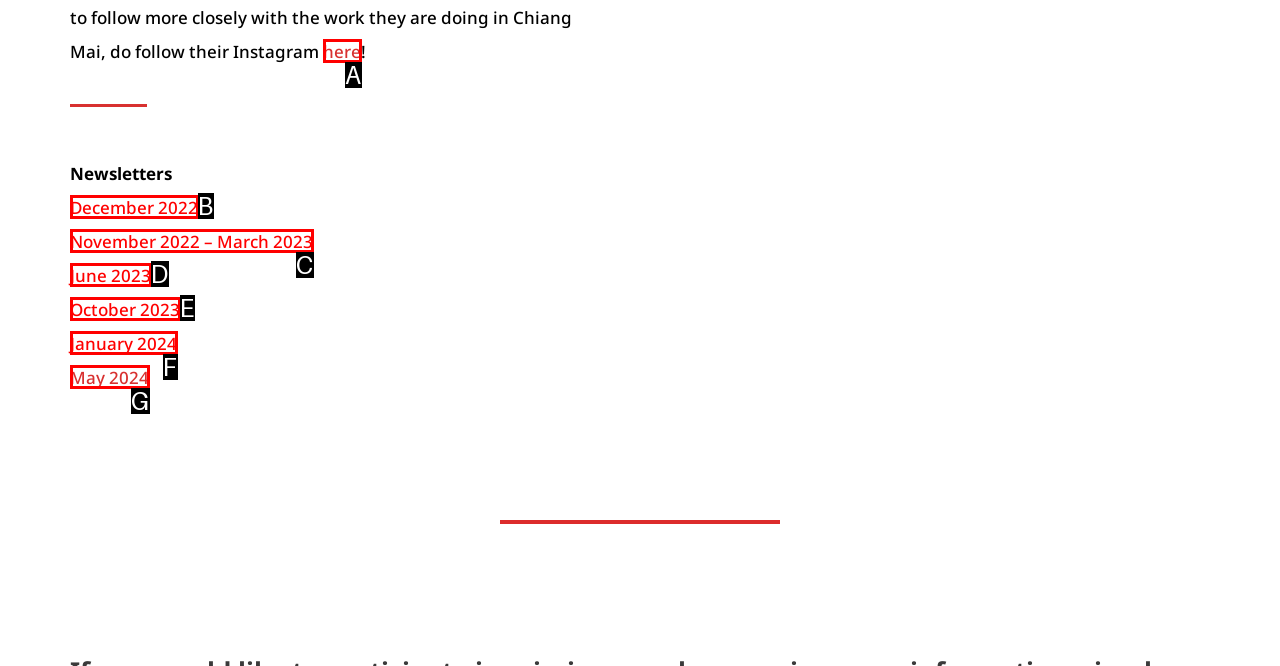From the choices provided, which HTML element best fits the description: November 2022 – March 2023? Answer with the appropriate letter.

C